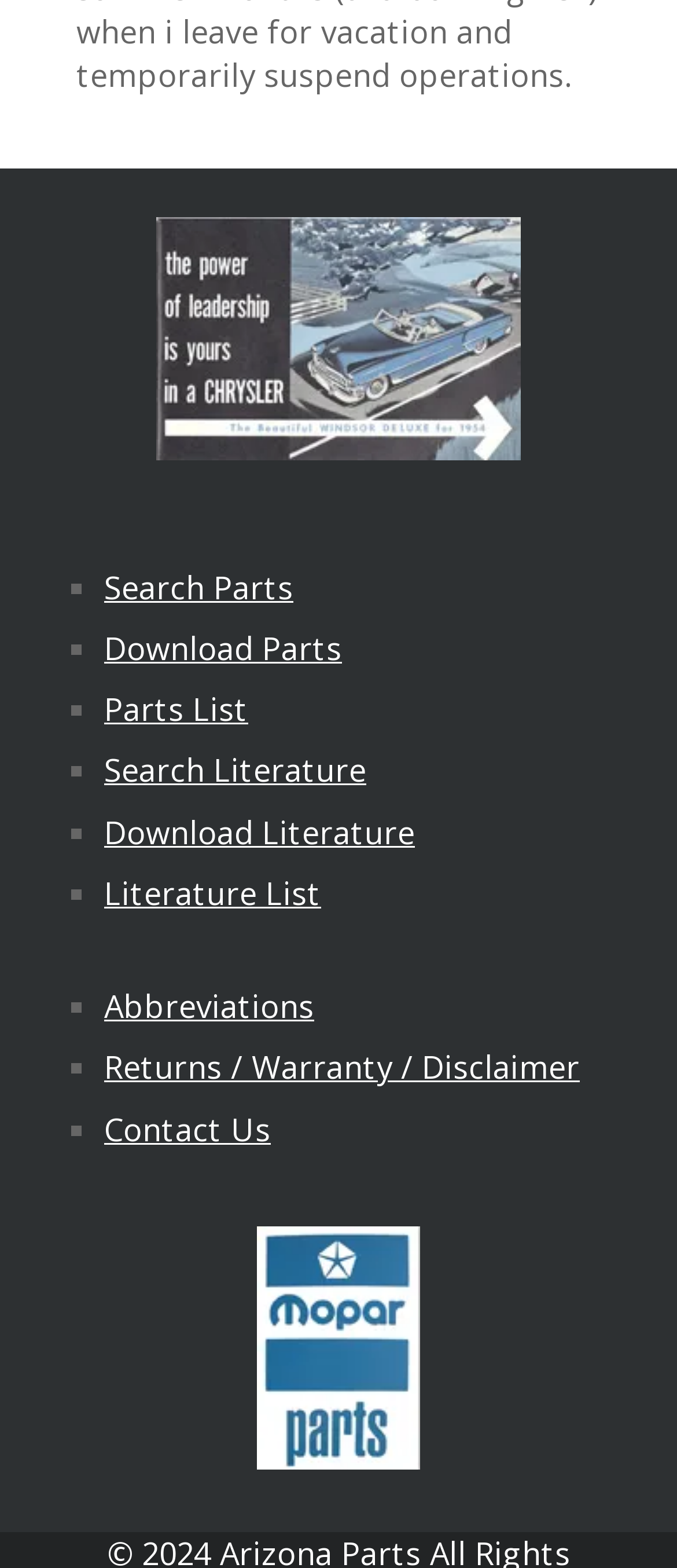Use a single word or phrase to answer the question: 
How many images are there on the webpage?

2